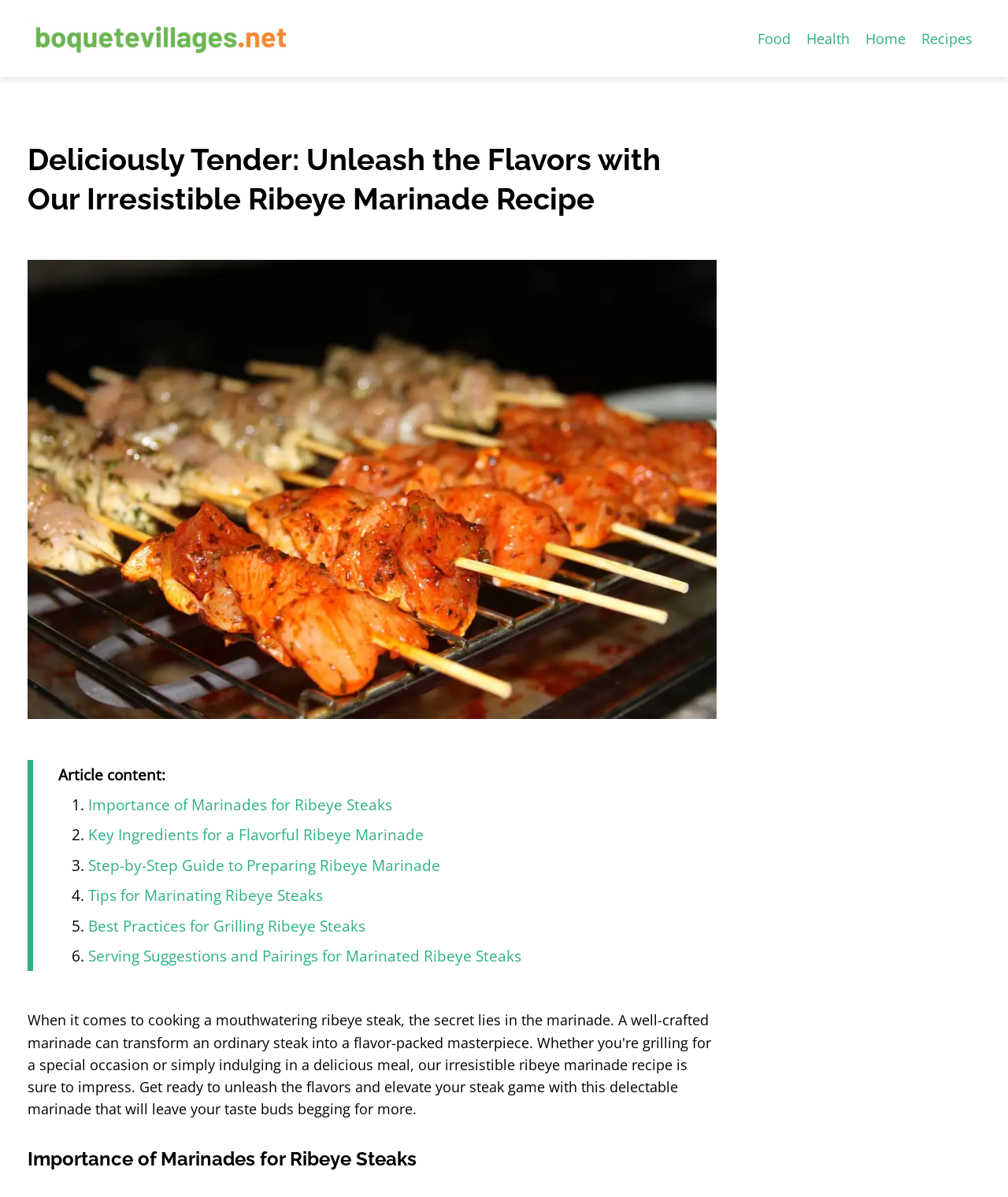Please determine the bounding box coordinates of the section I need to click to accomplish this instruction: "View the 'Importance of Marinades for Ribeye Steaks' article".

[0.088, 0.663, 0.389, 0.681]